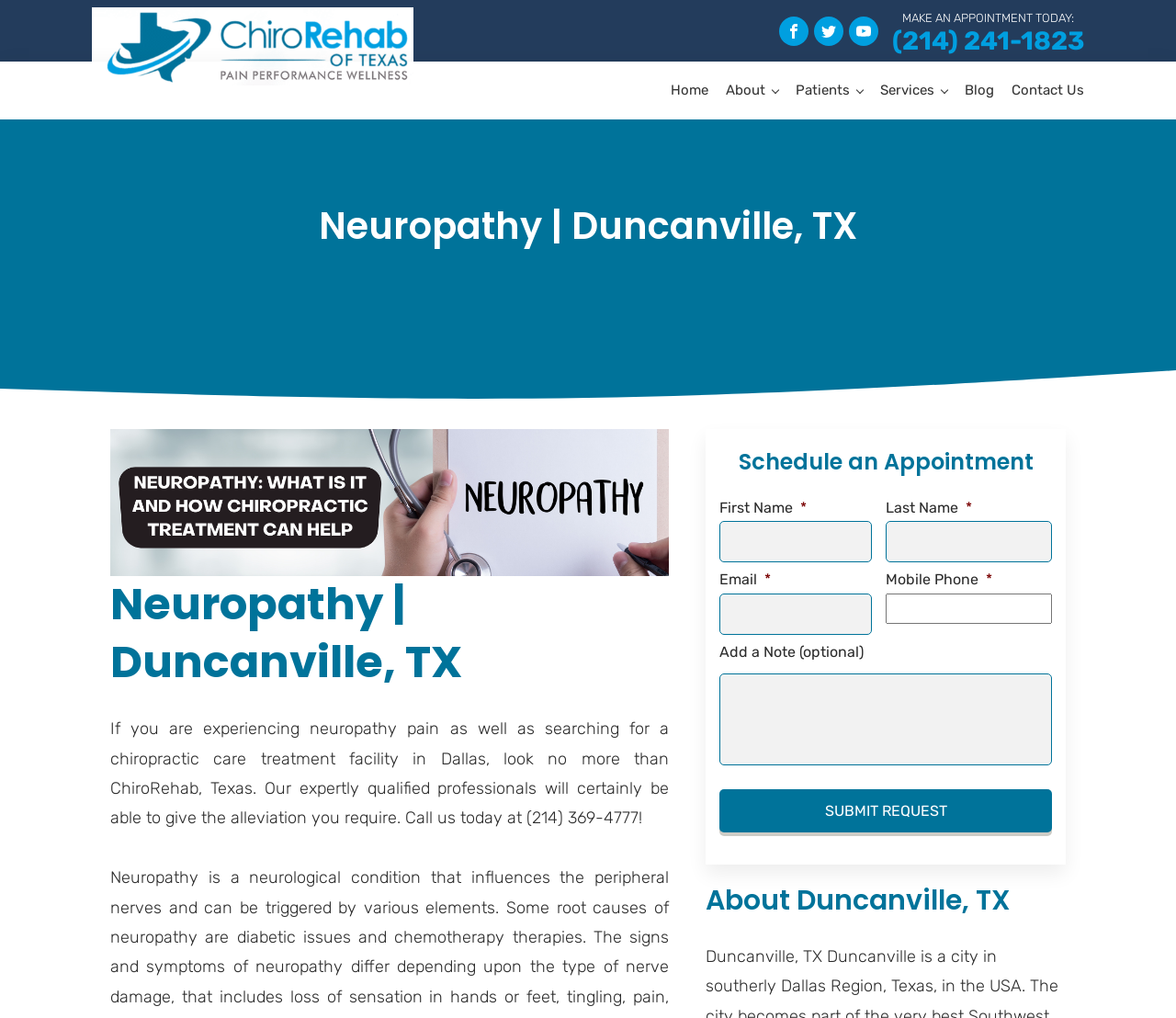Highlight the bounding box coordinates of the region I should click on to meet the following instruction: "Schedule an appointment".

[0.628, 0.44, 0.879, 0.468]